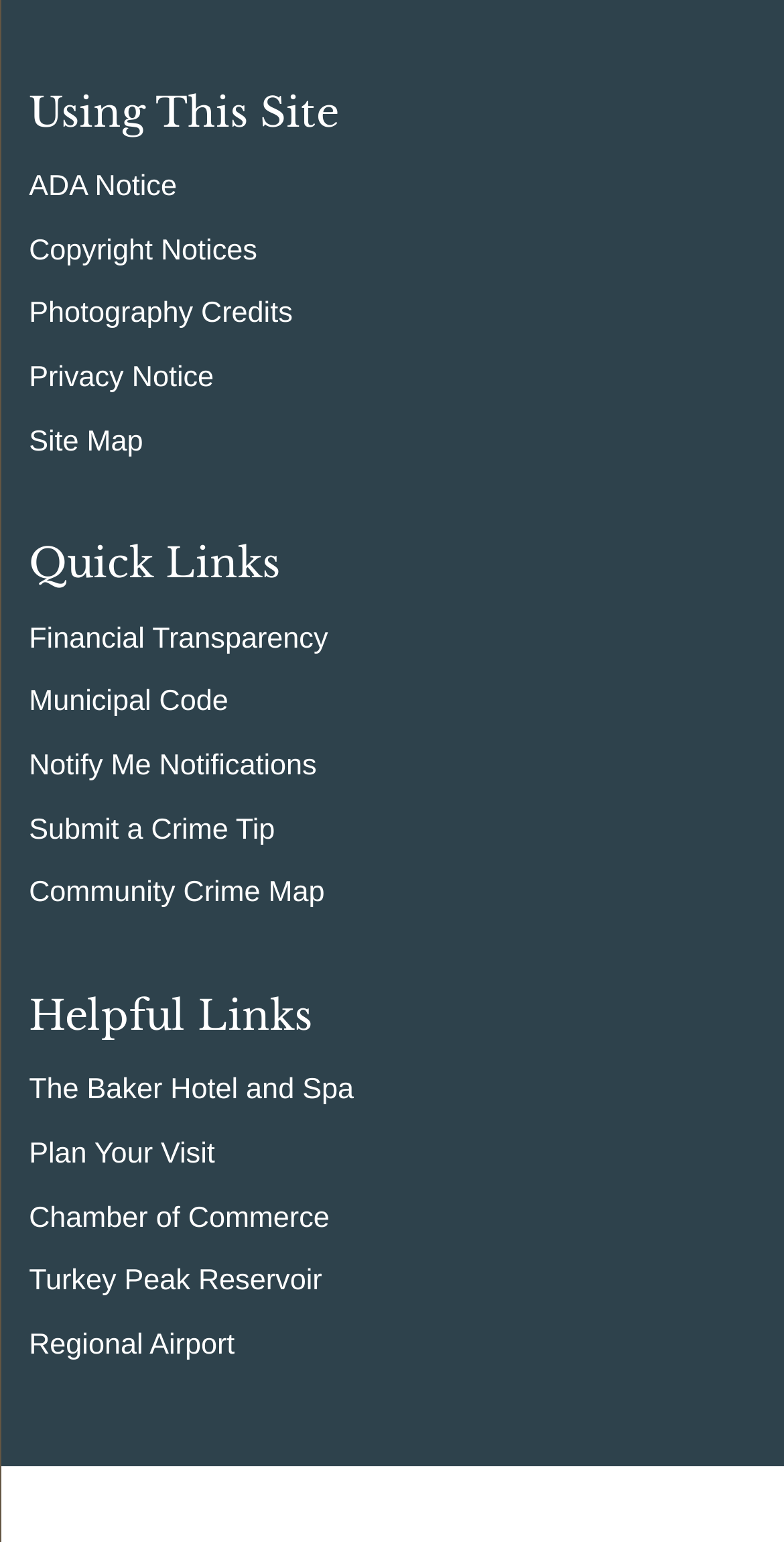Can you specify the bounding box coordinates for the region that should be clicked to fulfill this instruction: "Learn about Turkey Peak Reservoir".

[0.037, 0.821, 0.411, 0.842]